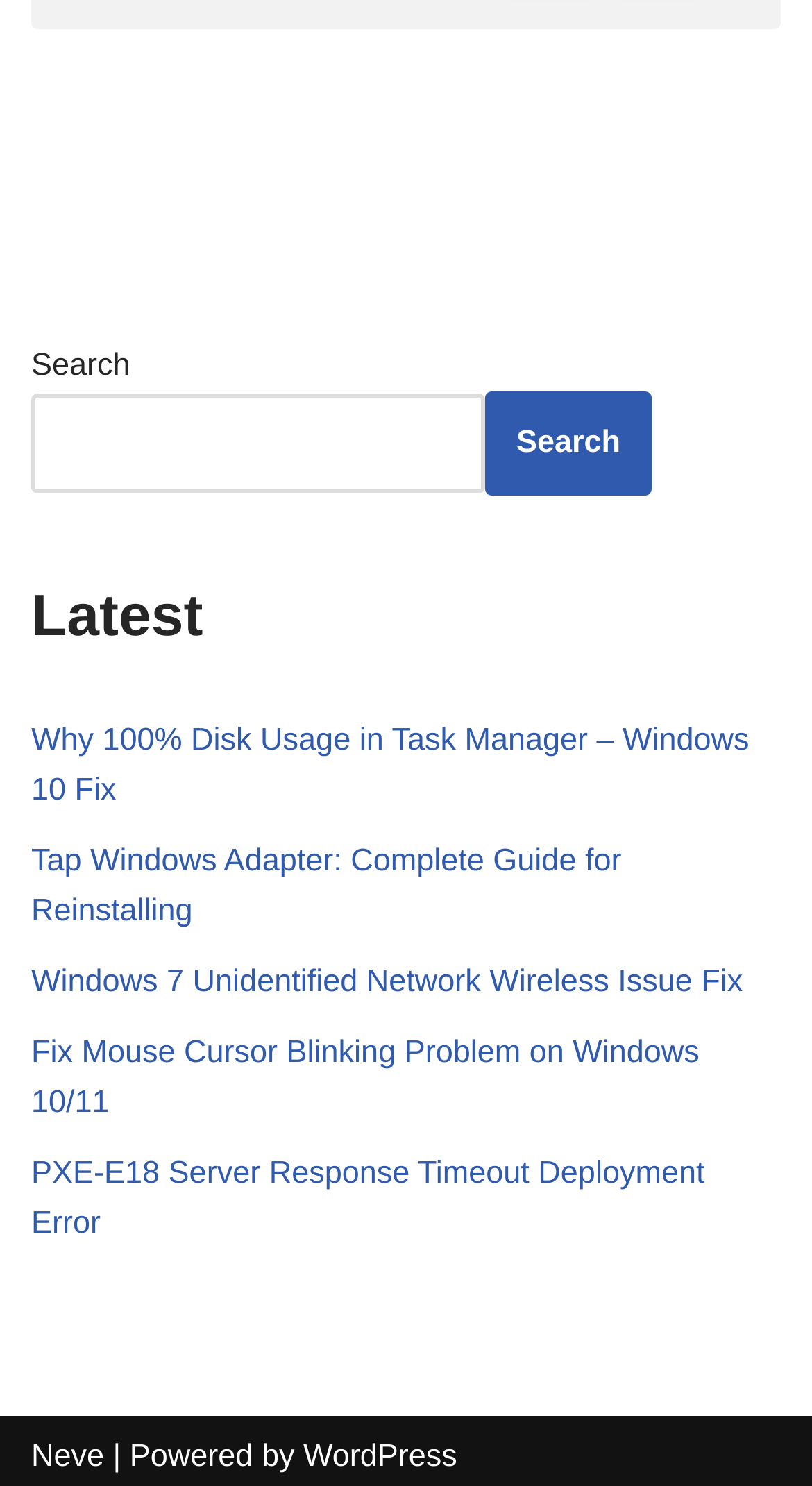Find the bounding box coordinates of the clickable element required to execute the following instruction: "Click on the latest news". Provide the coordinates as four float numbers between 0 and 1, i.e., [left, top, right, bottom].

[0.038, 0.389, 0.962, 0.44]